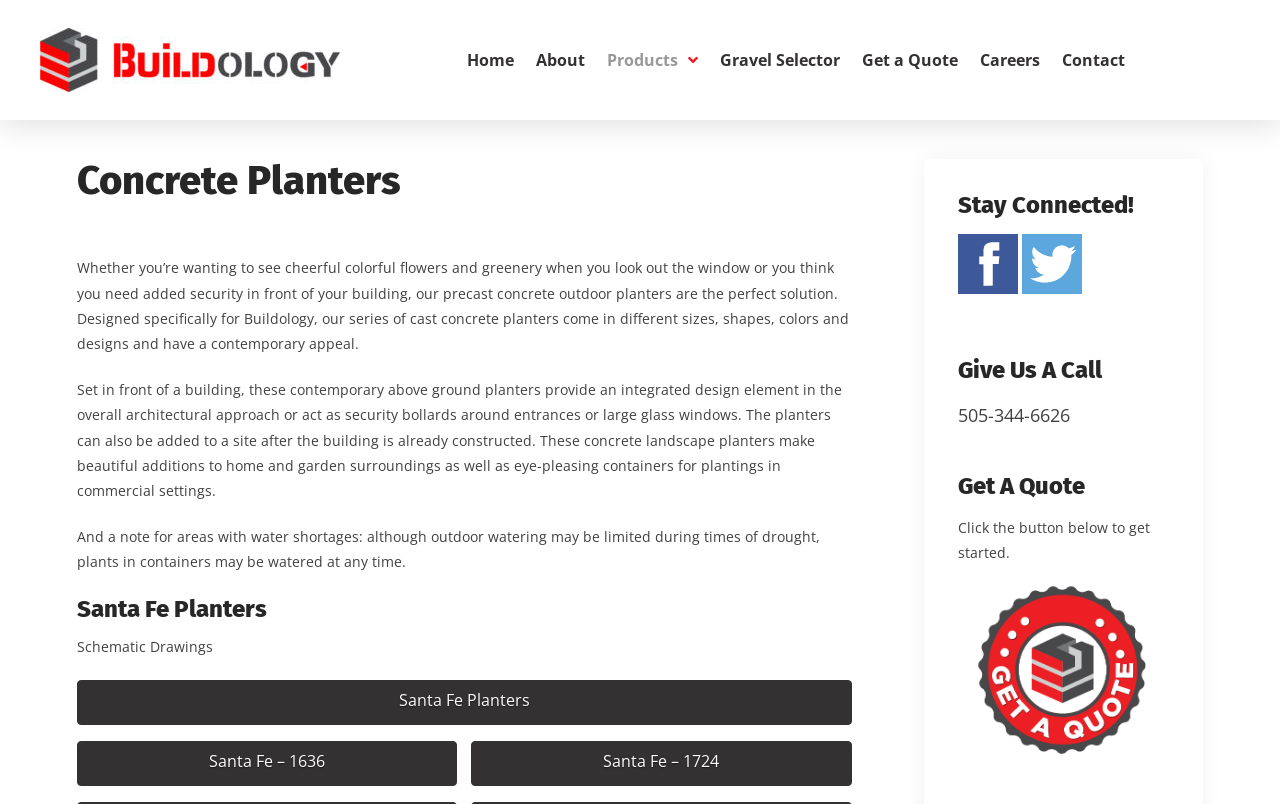Summarize the webpage with intricate details.

The webpage is about Concrete Planters, specifically highlighting the products and services offered by Buildology. At the top left, there is a small image. Above it, there is a navigation menu with links to Home, About, Products, Gravel Selector, Get a Quote, Careers, and Contact.

Below the navigation menu, there is a prominent heading "Concrete Planters" followed by a descriptive paragraph about the benefits and features of precast concrete outdoor planters. This is accompanied by two more paragraphs that provide additional information about the planters' uses and advantages.

Further down, there is a section dedicated to "Santa Fe Planters" with a heading, a link, and two more links to specific planter models. Next to this section, there is a column with three headings: "Stay Connected!", "Give Us A Call", and "Get A Quote". Under "Stay Connected!", there are two social media icons. Under "Give Us A Call", there is a phone number, and under "Get A Quote", there is a call-to-action button with a seal icon.

Throughout the page, there are no prominent images, but rather a focus on text-based content and navigation links. The overall structure is clean and easy to follow, with clear headings and concise paragraphs.